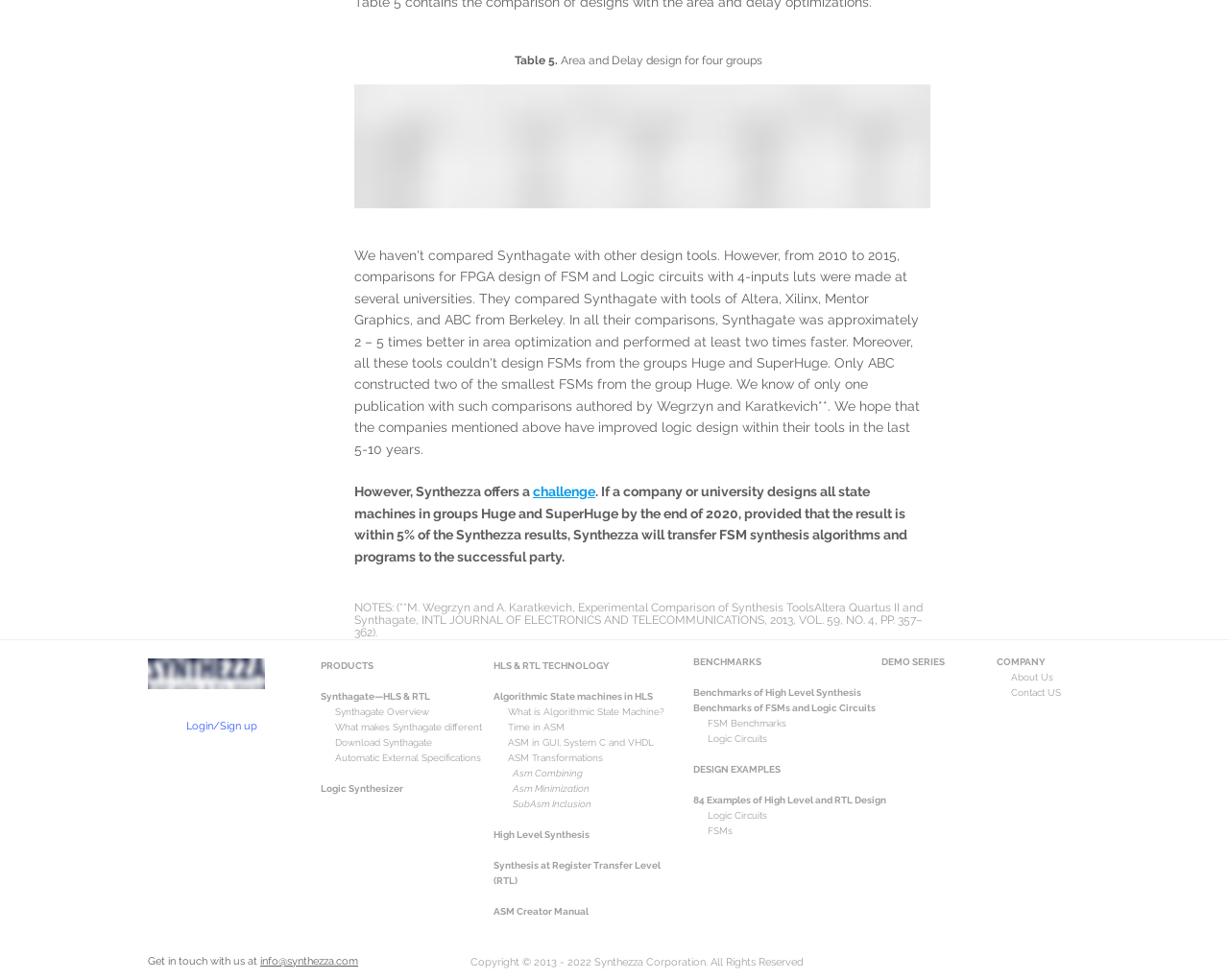Using the description: "Synthagate Overview", determine the UI element's bounding box coordinates. Ensure the coordinates are in the format of four float numbers between 0 and 1, i.e., [left, top, right, bottom].

[0.261, 0.721, 0.349, 0.732]